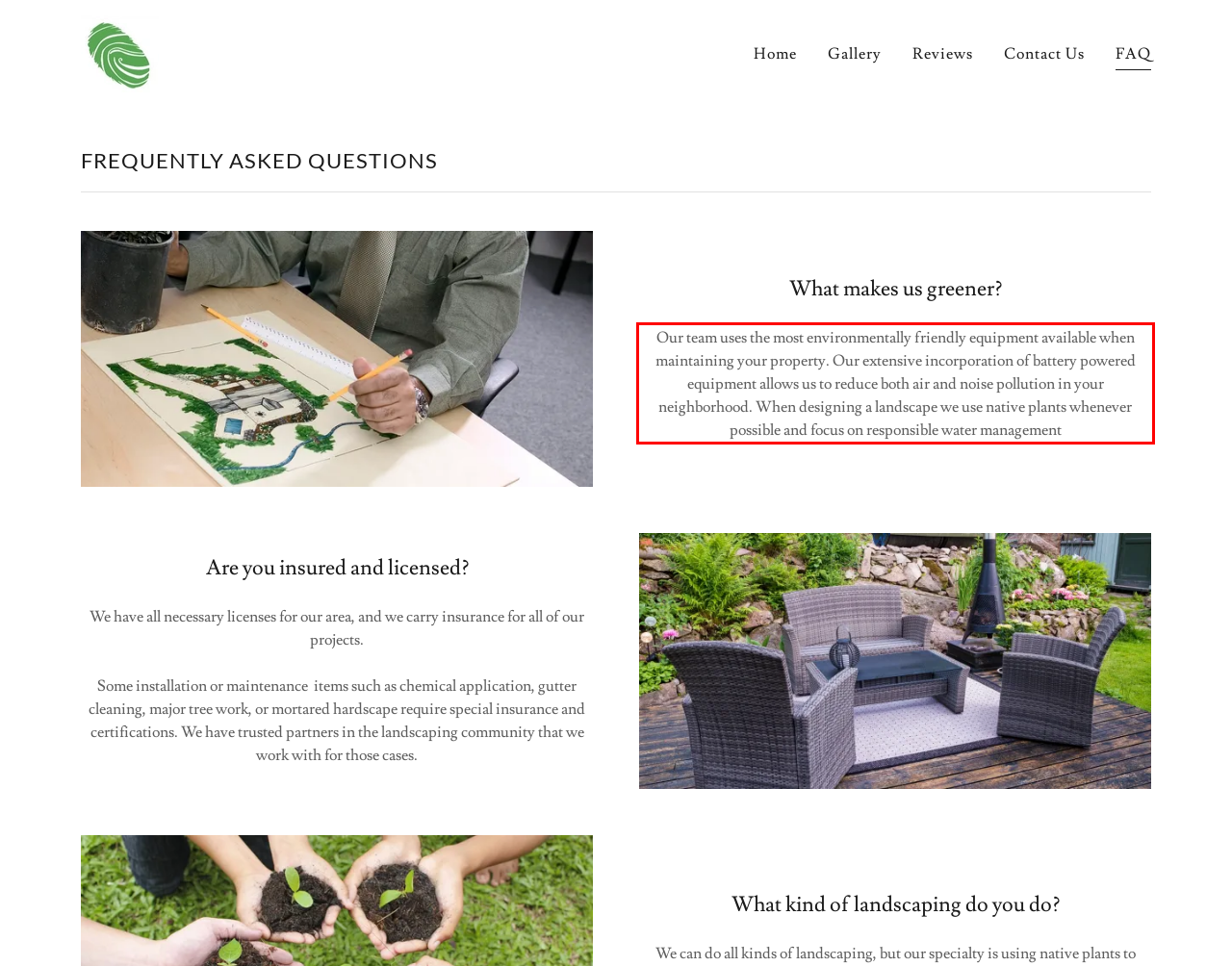Using the webpage screenshot, recognize and capture the text within the red bounding box.

Our team uses the most environmentally friendly equipment available when maintaining your property. Our extensive incorporation of battery powered equipment allows us to reduce both air and noise pollution in your neighborhood. When designing a landscape we use native plants whenever possible and focus on responsible water management